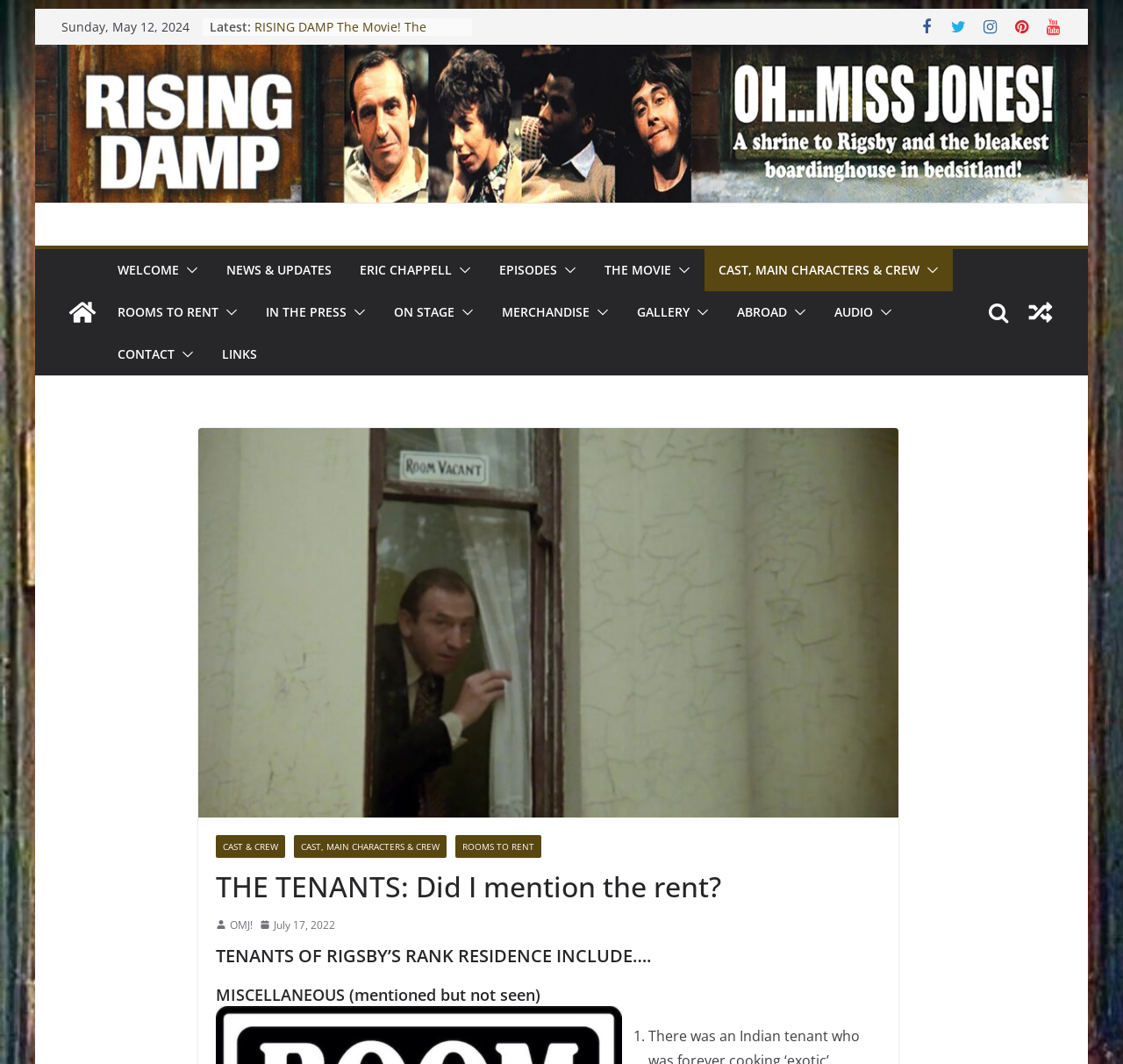What is the text of the webpage's headline?

THE TENANTS: Did I mention the rent?